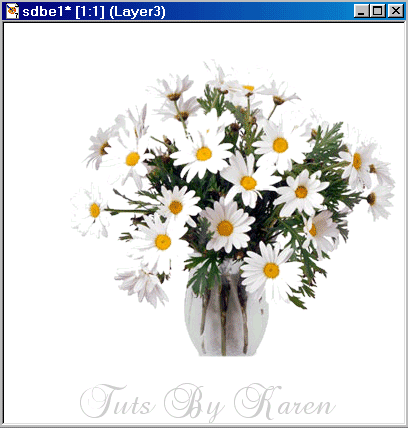What is written below the vase?
Refer to the image and provide a detailed answer to the question.

According to the caption, the phrase 'Tuts By Karen' is displayed in a delicate script below the vase, suggesting that it may be part of a tutorial or artistic project.